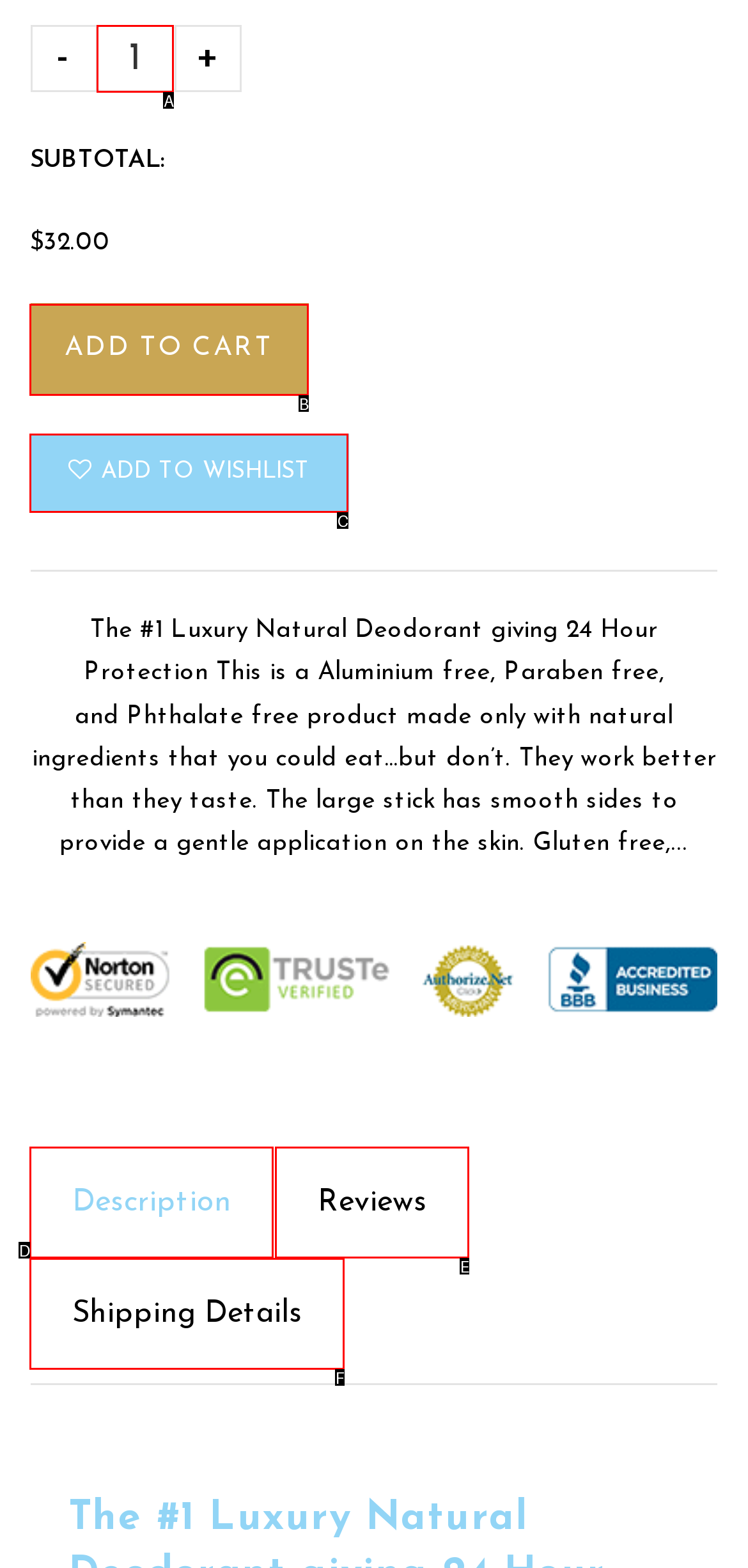Based on the description: Description
Select the letter of the corresponding UI element from the choices provided.

D